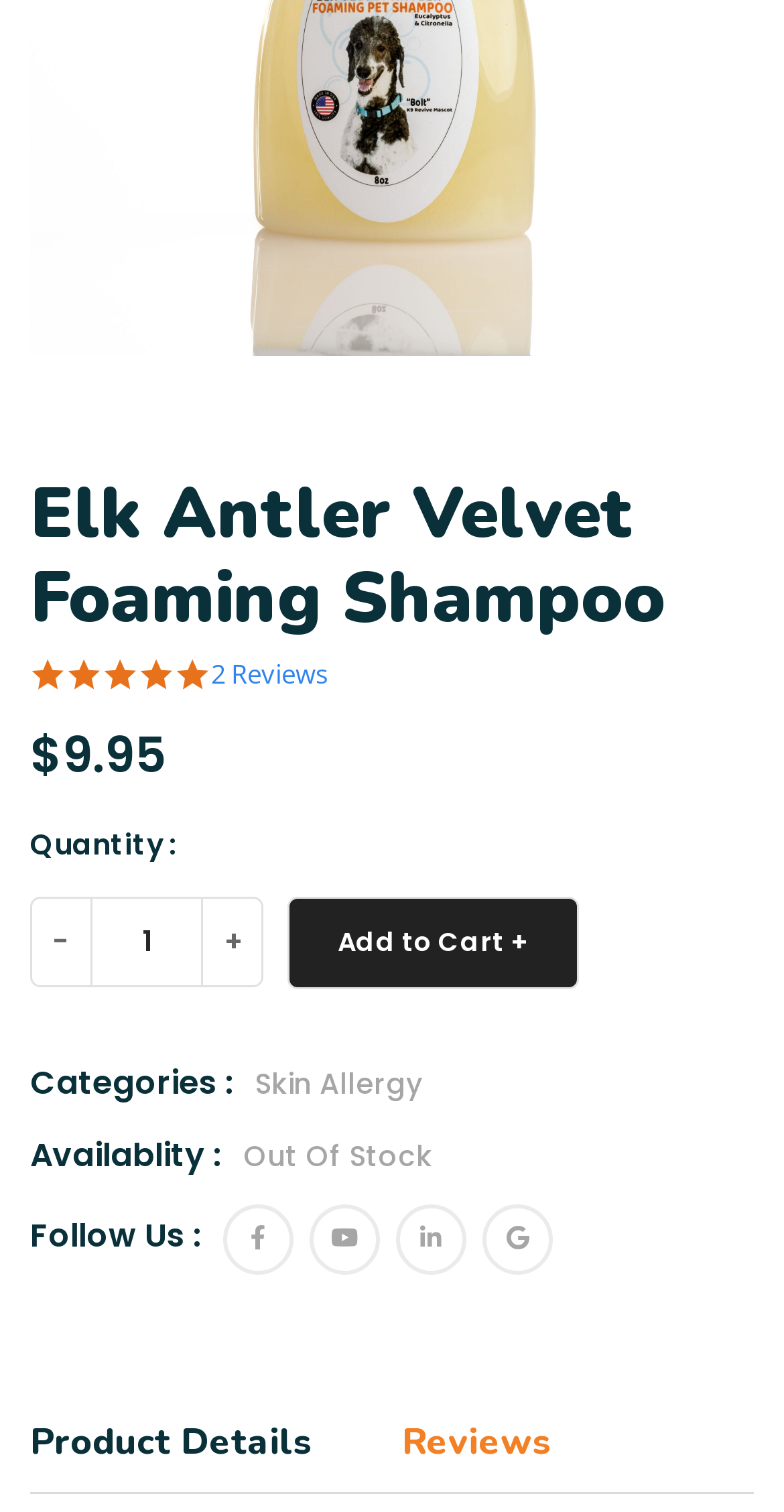Locate the bounding box coordinates of the area to click to fulfill this instruction: "Click the Add to Cart button". The bounding box should be presented as four float numbers between 0 and 1, in the order [left, top, right, bottom].

[0.367, 0.593, 0.738, 0.654]